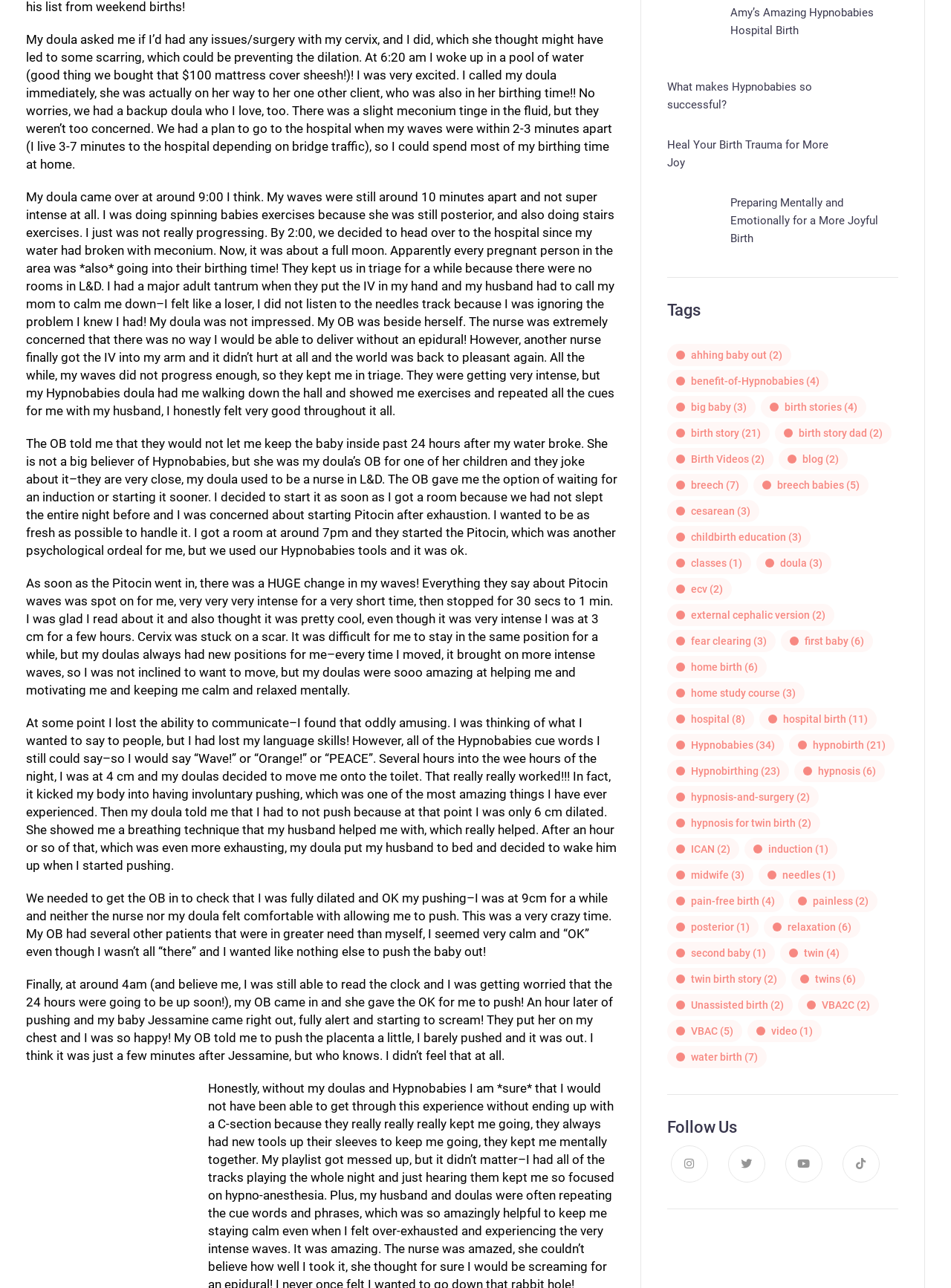What was the issue with the author's cervix?
Please craft a detailed and exhaustive response to the question.

The author had scarring on their cervix, which was causing difficulties with dilation and progress of labor. The doula and medical team worked together to find ways to overcome this issue and help the author to deliver their baby safely.